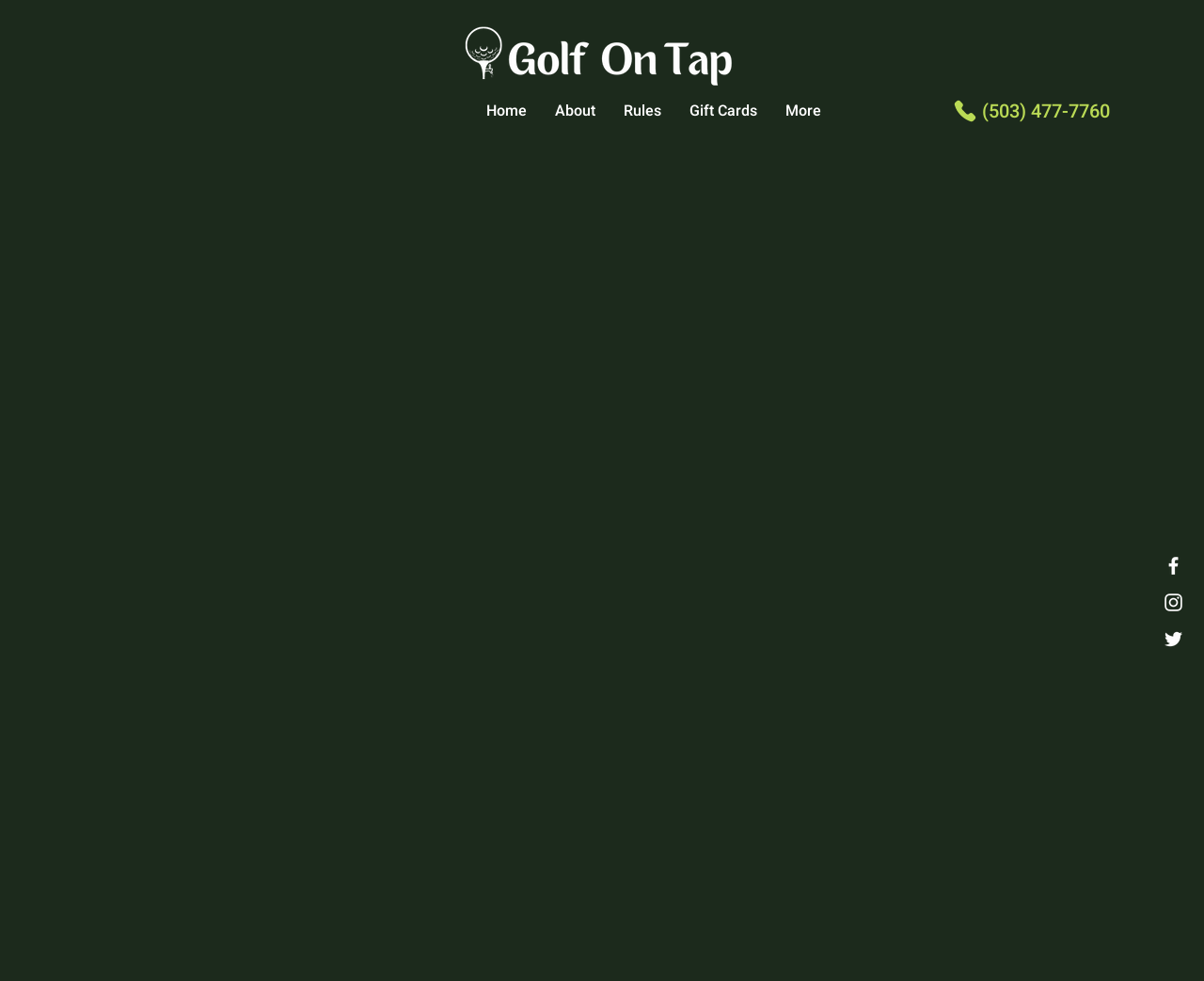Extract the bounding box coordinates for the UI element described as: "aria-label="White Facebook Icon"".

[0.965, 0.564, 0.984, 0.588]